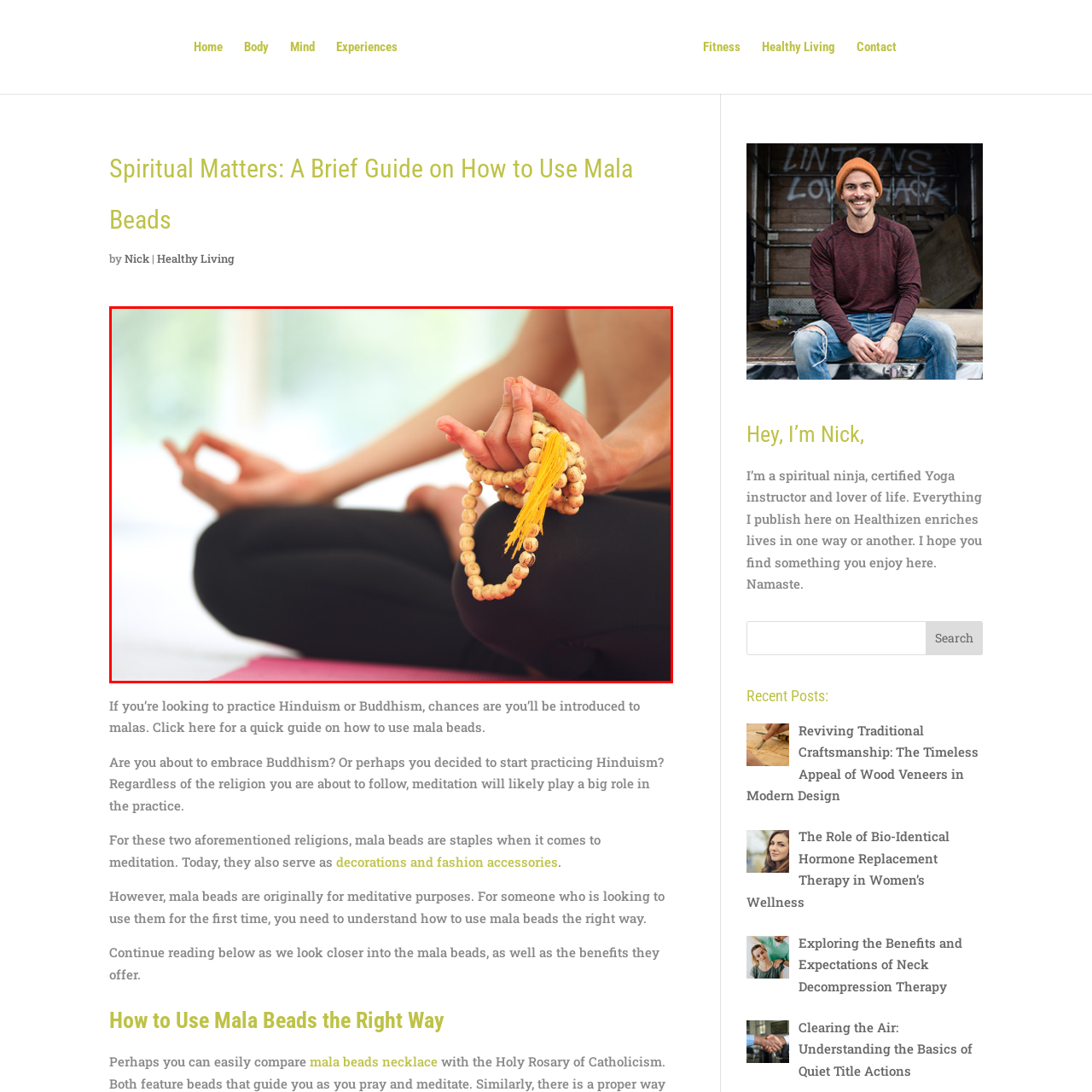View the part of the image marked by the red boundary and provide a one-word or short phrase answer to this question: 
What is the purpose of the mala beads?

To aid in meditation